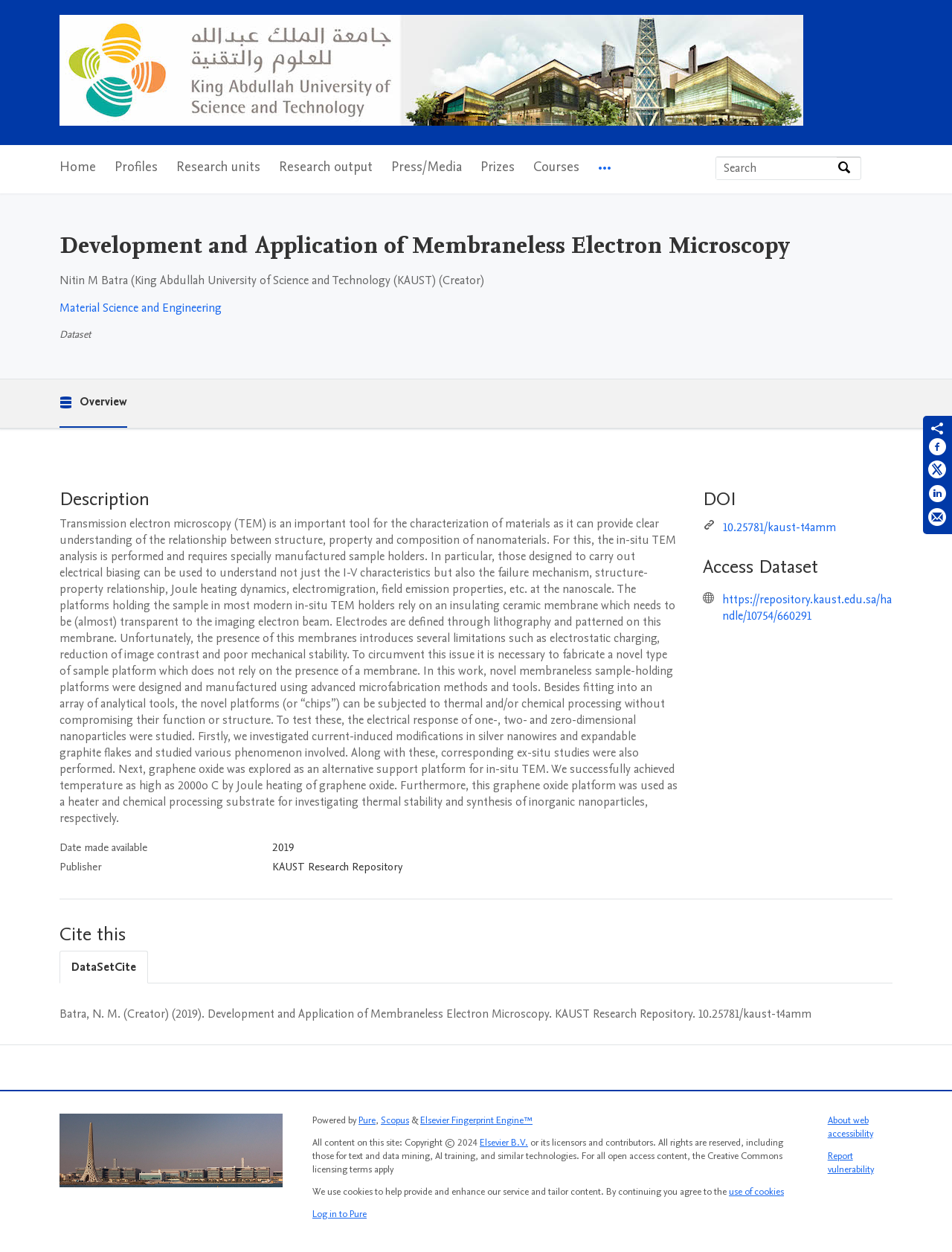Give a concise answer of one word or phrase to the question: 
Who is the creator of the dataset?

Nitin M Batra